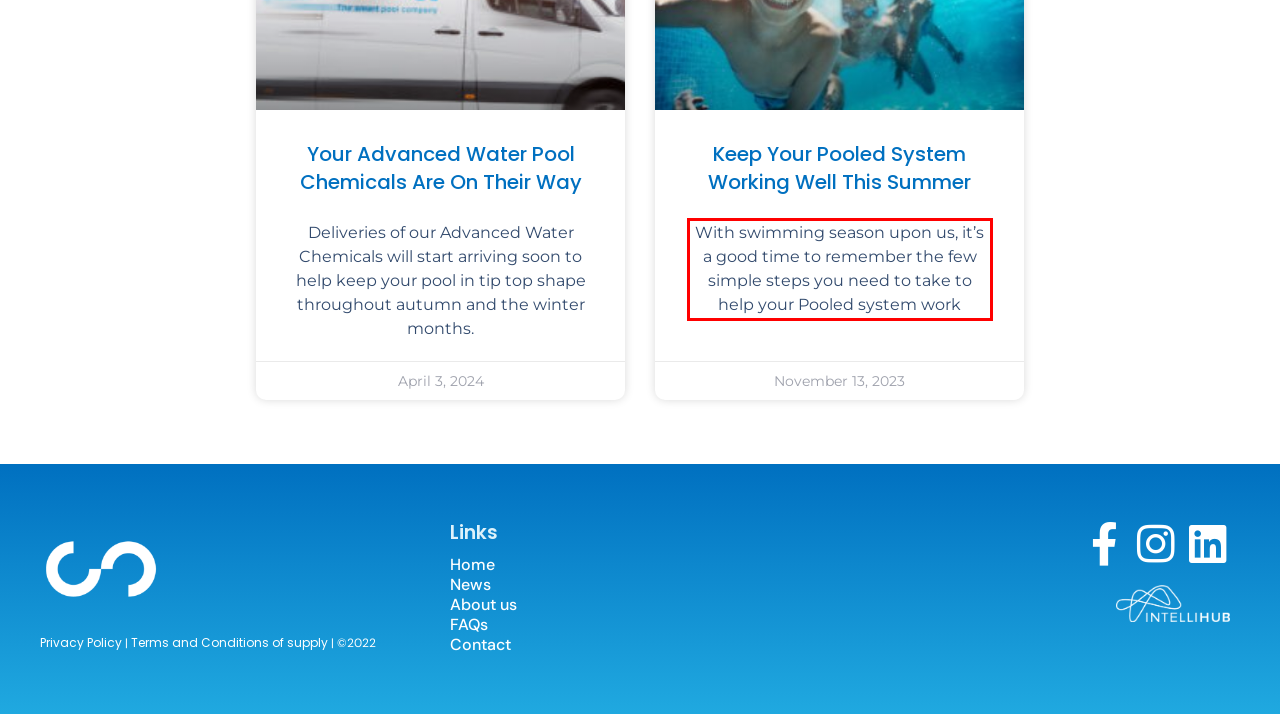In the given screenshot, locate the red bounding box and extract the text content from within it.

With swimming season upon us, it’s a good time to remember the few simple steps you need to take to help your Pooled system work